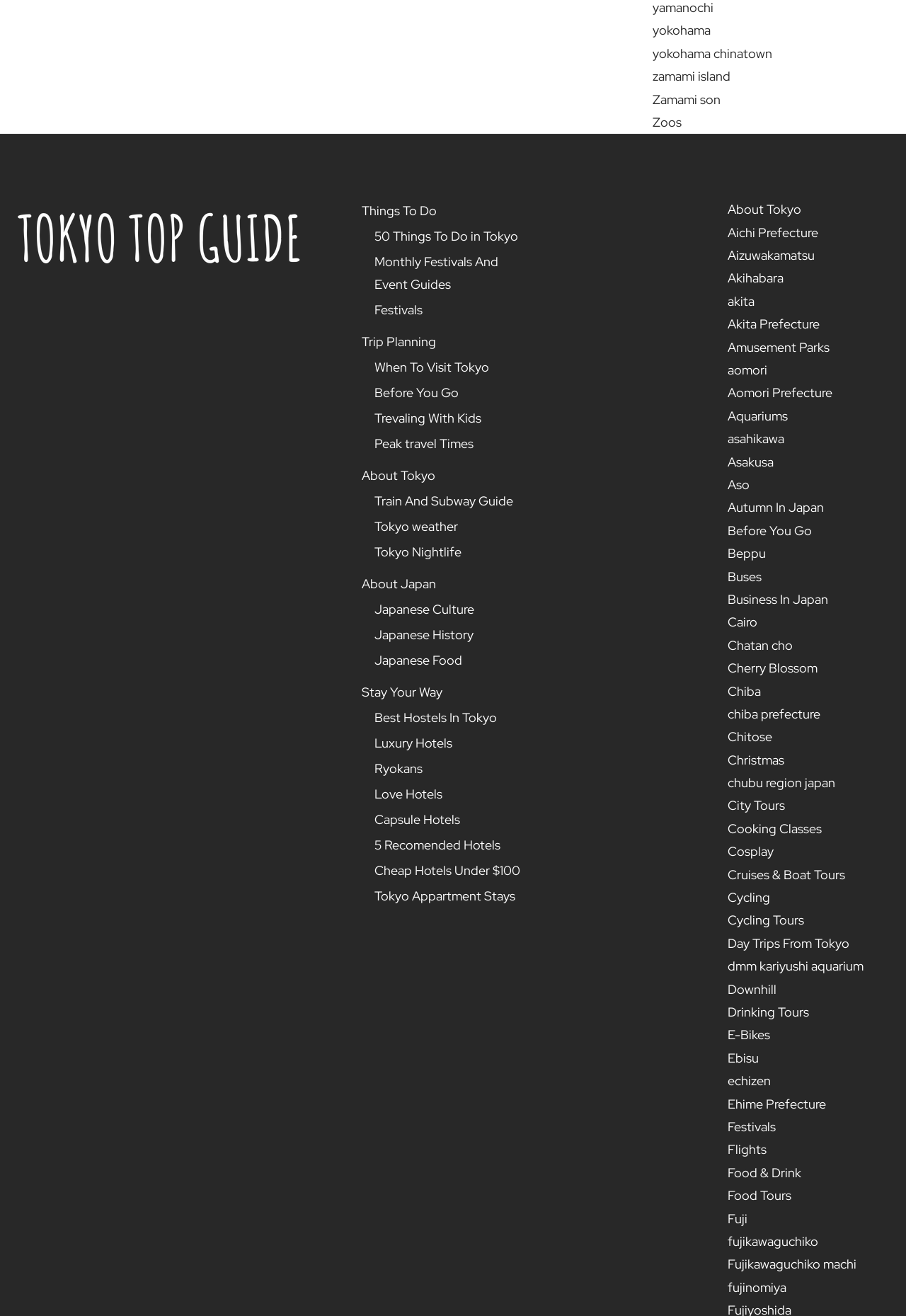What is the first link in the second column?
Can you provide an in-depth and detailed response to the question?

The first link in the second column is 'About Tokyo' with bounding box coordinates [0.803, 0.153, 0.884, 0.165]. I found it by looking at the bounding box coordinates of the links and identifying the first link in the second column.